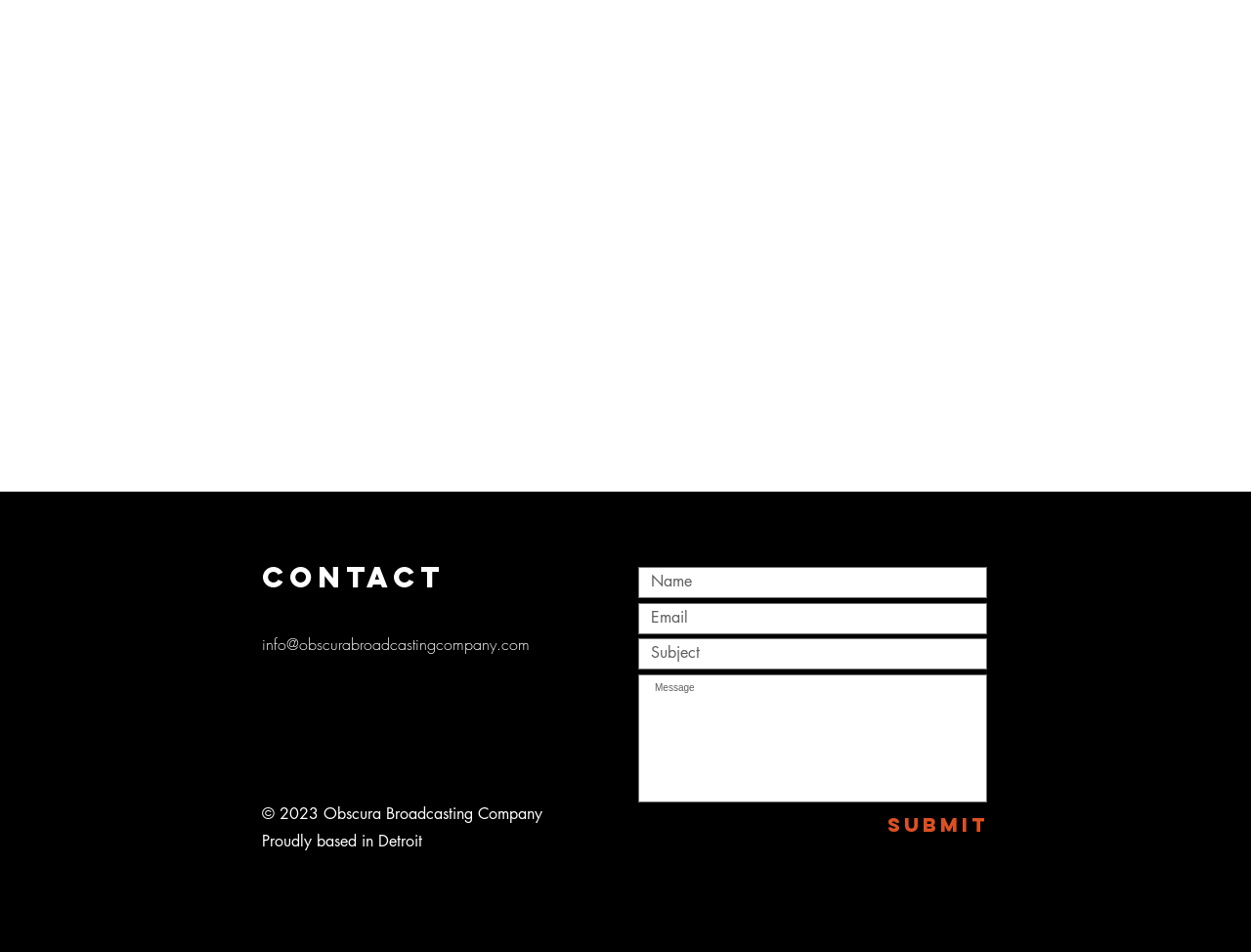Determine the bounding box coordinates of the clickable region to execute the instruction: "contact via email". The coordinates should be four float numbers between 0 and 1, denoted as [left, top, right, bottom].

[0.209, 0.665, 0.423, 0.687]